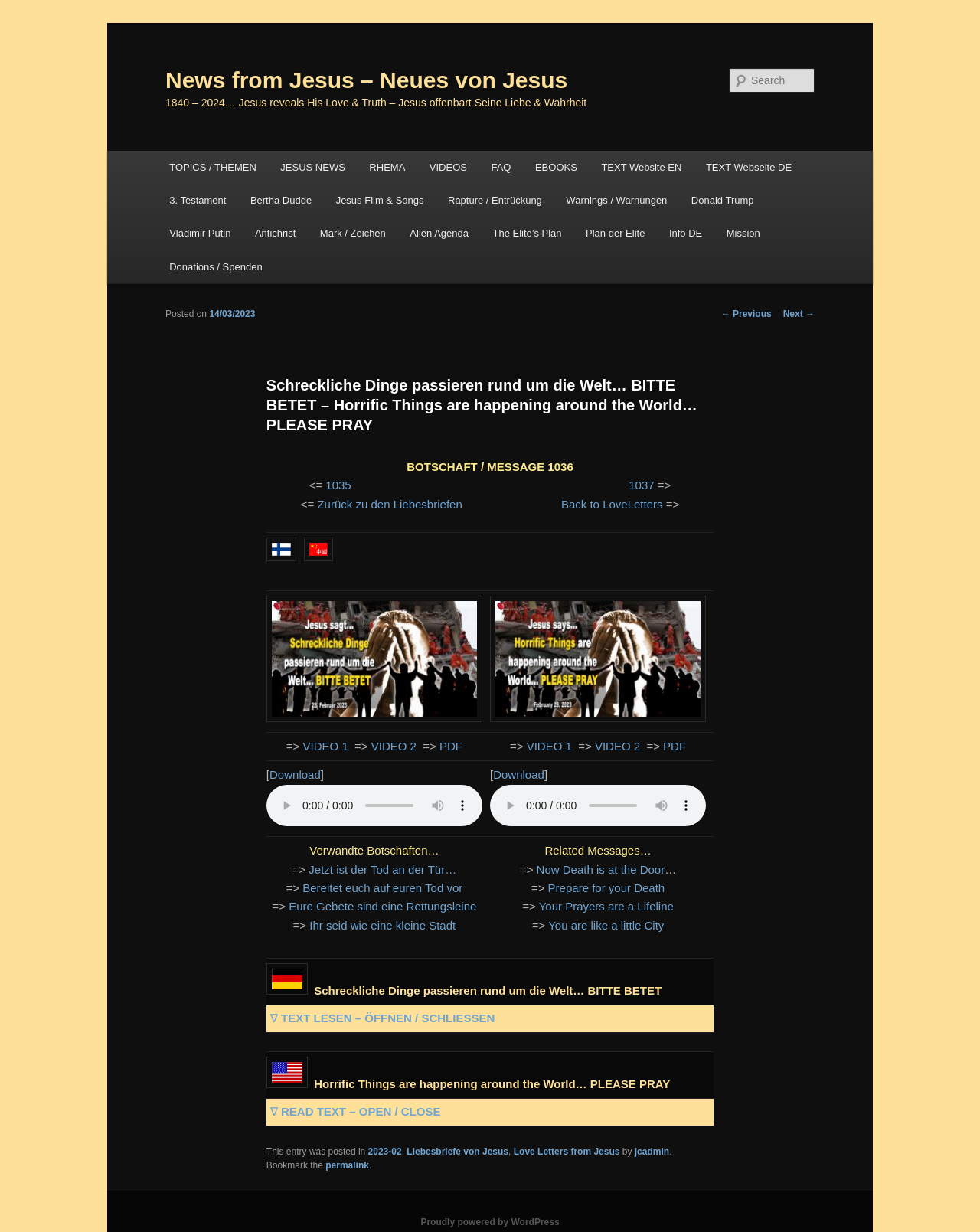Please provide a brief answer to the question using only one word or phrase: 
What are the main categories of the website?

TOPICS, JESUS NEWS, RHEMA, VIDEOS, FAQ, EBOOKS